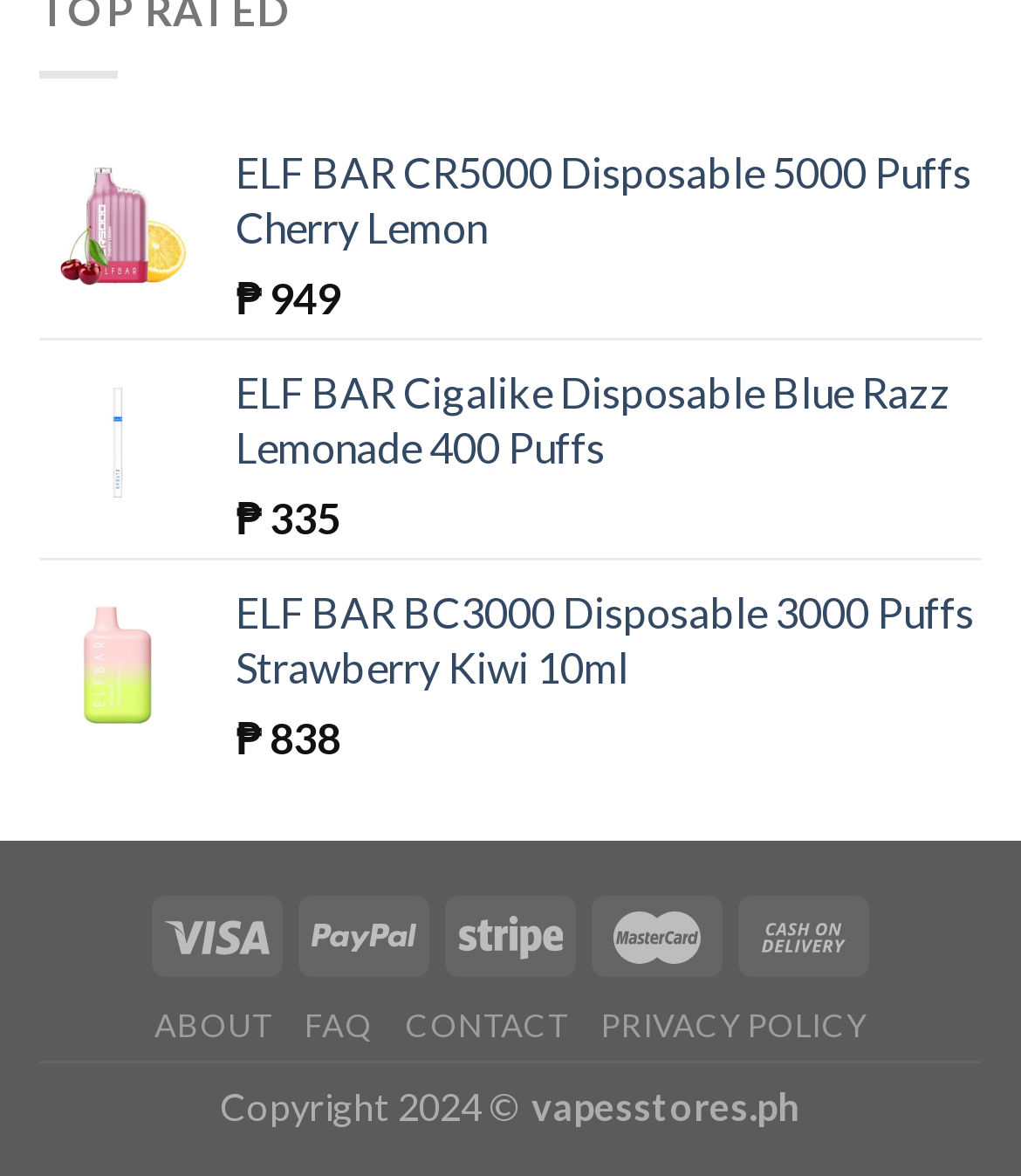What is the domain name of the website?
Please look at the screenshot and answer using one word or phrase.

vapesstores.ph